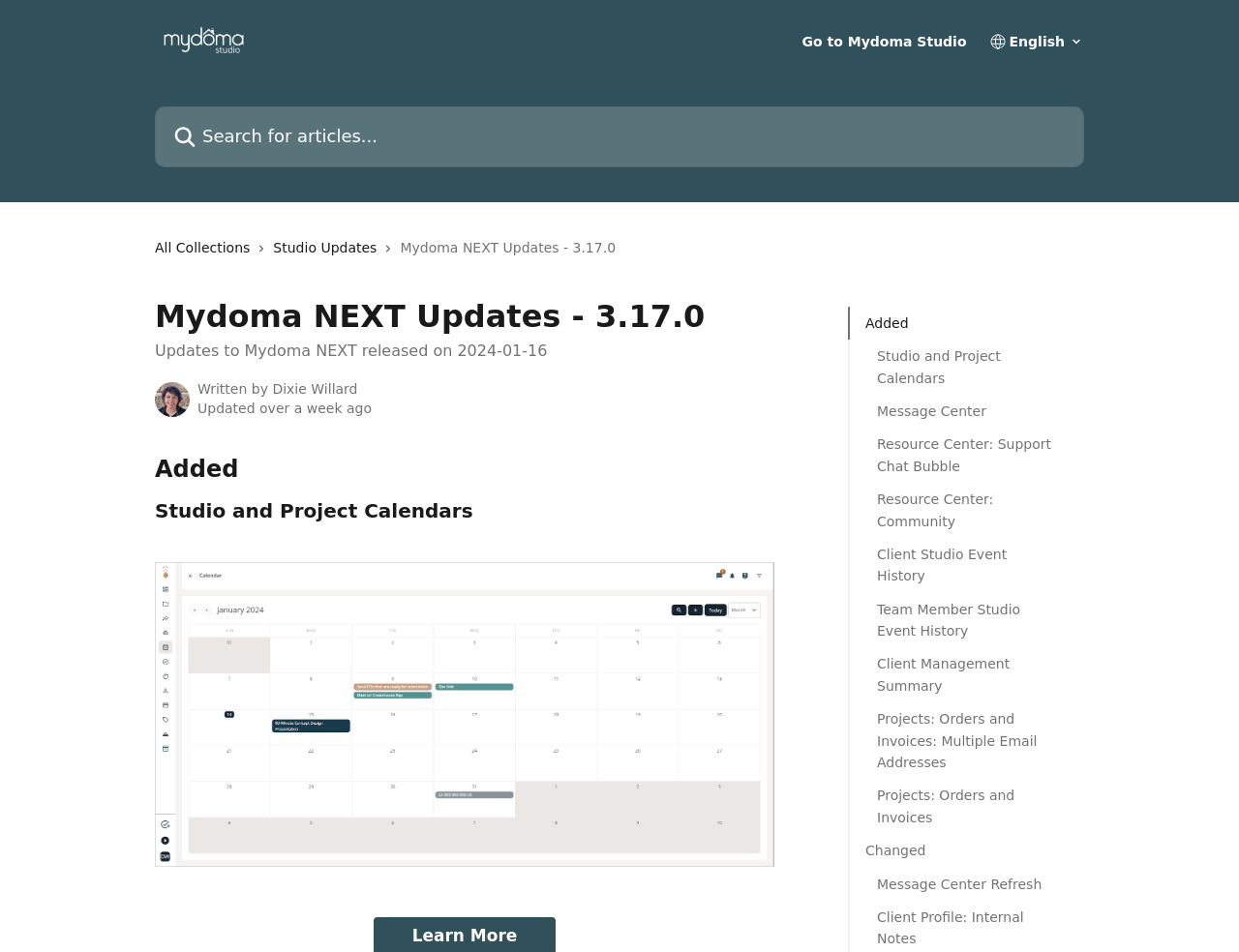Elaborate on the information and visuals displayed on the webpage.

The webpage is about updates to Mydoma NEXT, a software or platform, released on January 16, 2024. At the top, there is a header section with a logo and a link to "Mydoma Studio Help Center" on the left, and a link to "Go to Mydoma Studio" on the right. Below the header, there is a search bar with a magnifying glass icon.

The main content of the page is divided into sections. On the left, there are links to various topics, including "All Collections", "Studio Updates", and others. Each of these links has an accompanying icon. On the right, there is a list of updates, with headings such as "Added", "Studio and Project Calendars", and "Message Center". These headings are followed by links to specific updates, such as "Client Studio Event History" and "Projects: Orders and Invoices".

Below the list of updates, there is a section with information about the author, Dixie Willard, including their avatar and a note that the article was written by them and updated over a week ago.